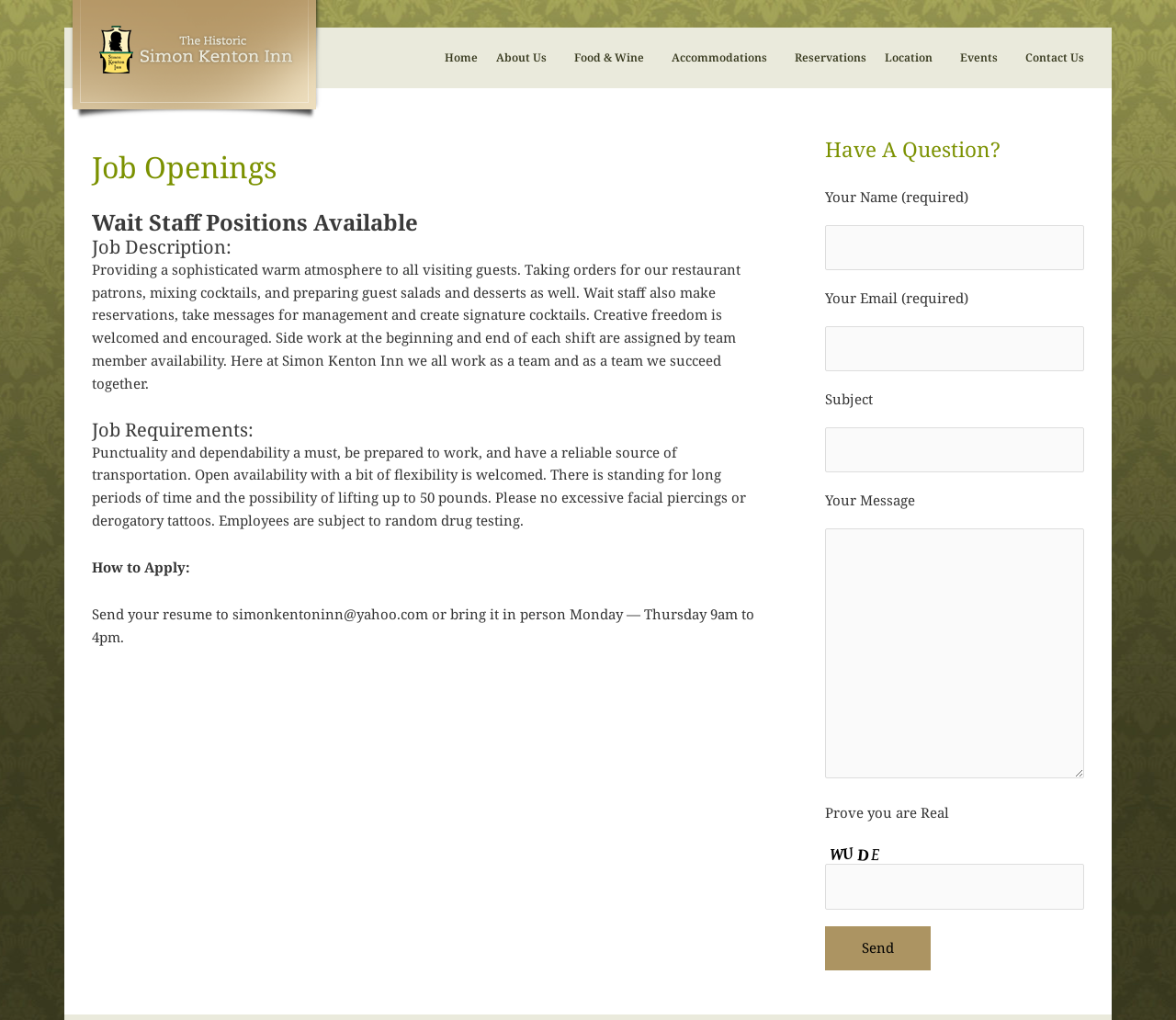Locate the bounding box coordinates of the area where you should click to accomplish the instruction: "Fill in Your Name".

[0.702, 0.221, 0.922, 0.265]